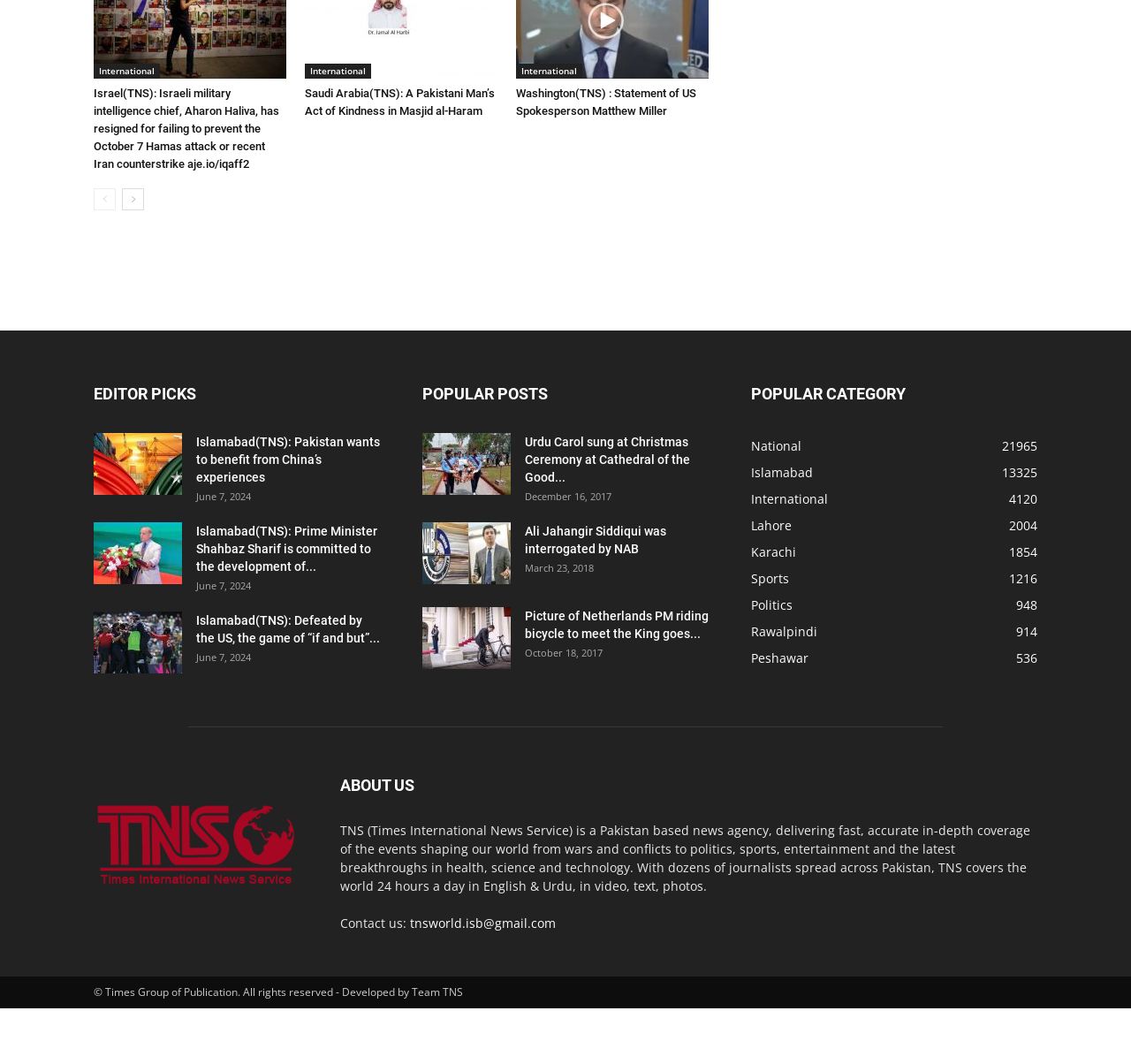Please find the bounding box coordinates of the element that you should click to achieve the following instruction: "Check the time of the Islamabad news". The coordinates should be presented as four float numbers between 0 and 1: [left, top, right, bottom].

[0.173, 0.46, 0.222, 0.473]